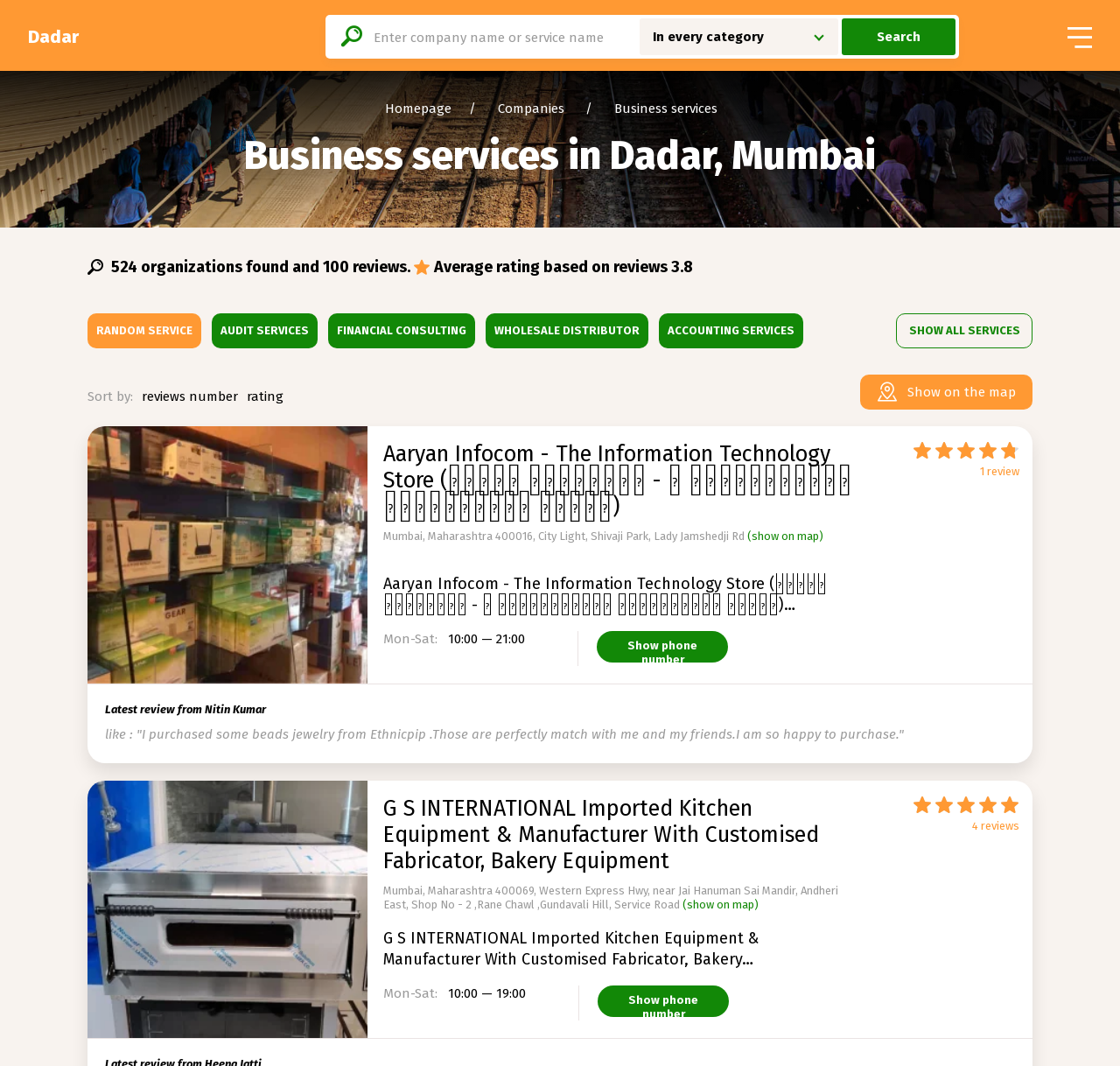Locate the bounding box coordinates of the element that needs to be clicked to carry out the instruction: "Sort business services by rating". The coordinates should be given as four float numbers ranging from 0 to 1, i.e., [left, top, right, bottom].

[0.22, 0.364, 0.253, 0.379]